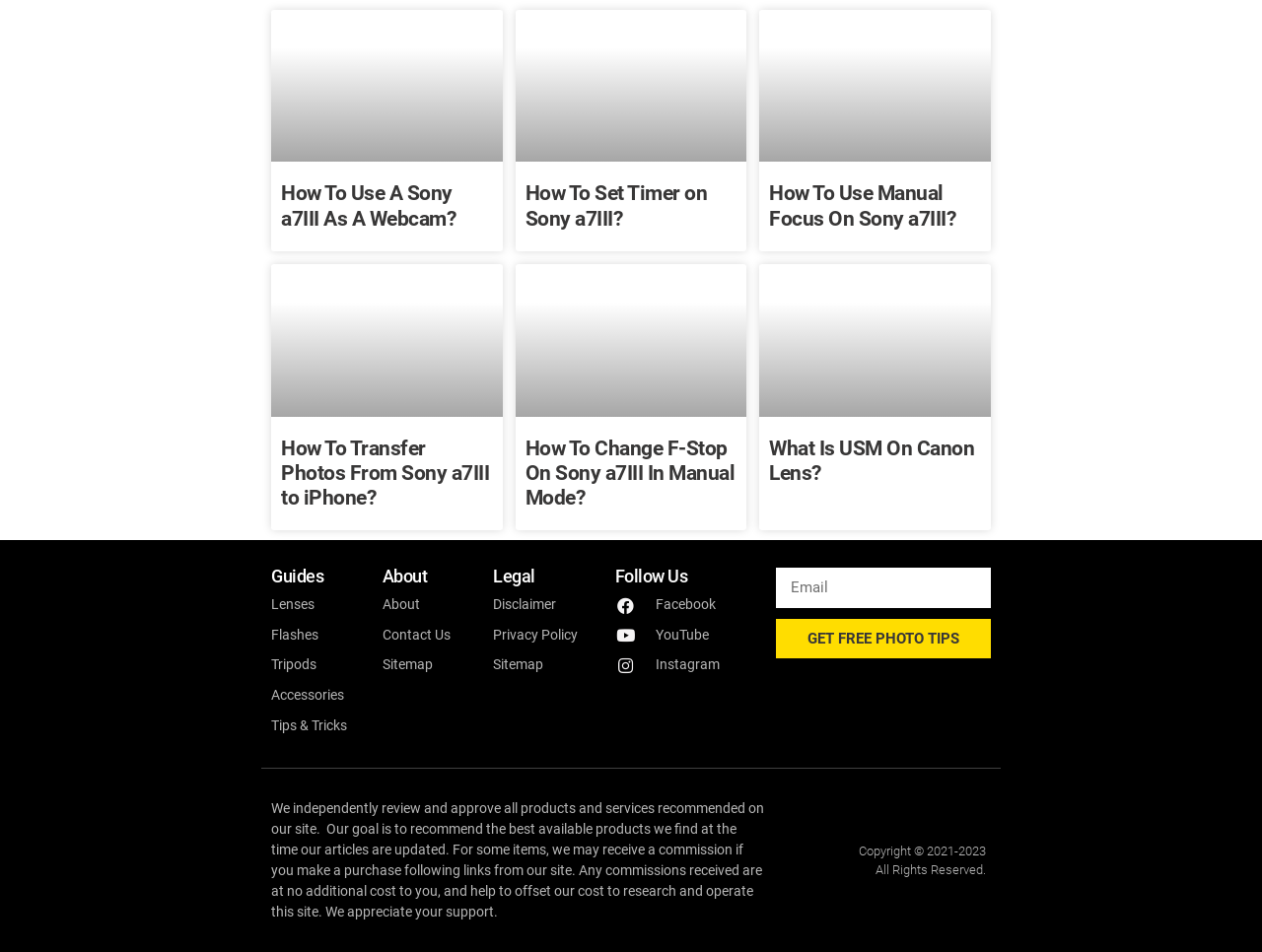Find the bounding box coordinates for the HTML element specified by: "Support Policy".

None